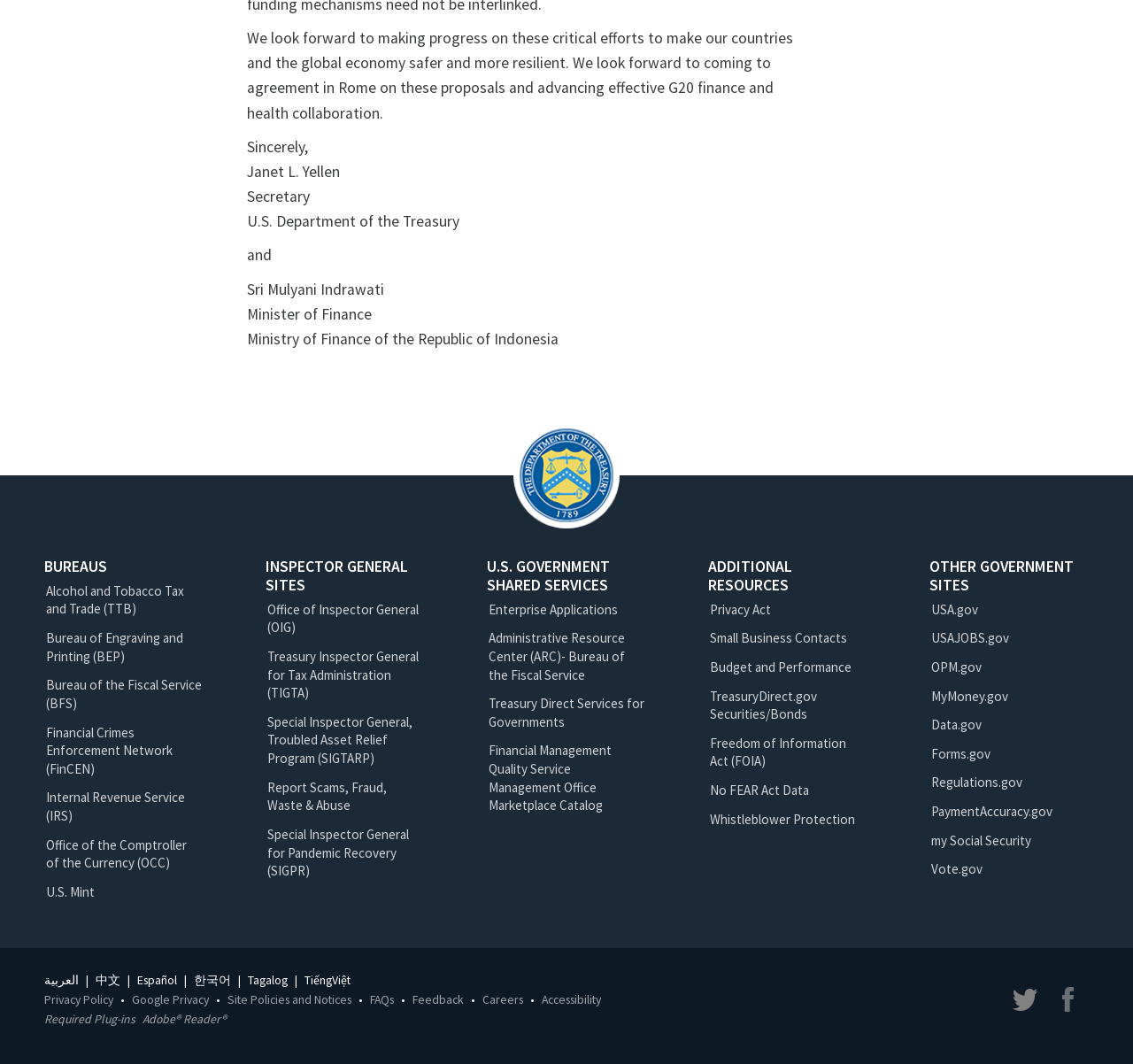What is the name of the Secretary?
Can you provide a detailed and comprehensive answer to the question?

I found the text 'Janet L. Yellen' under the 'Sincerely' text, which is likely the signature of the Secretary.